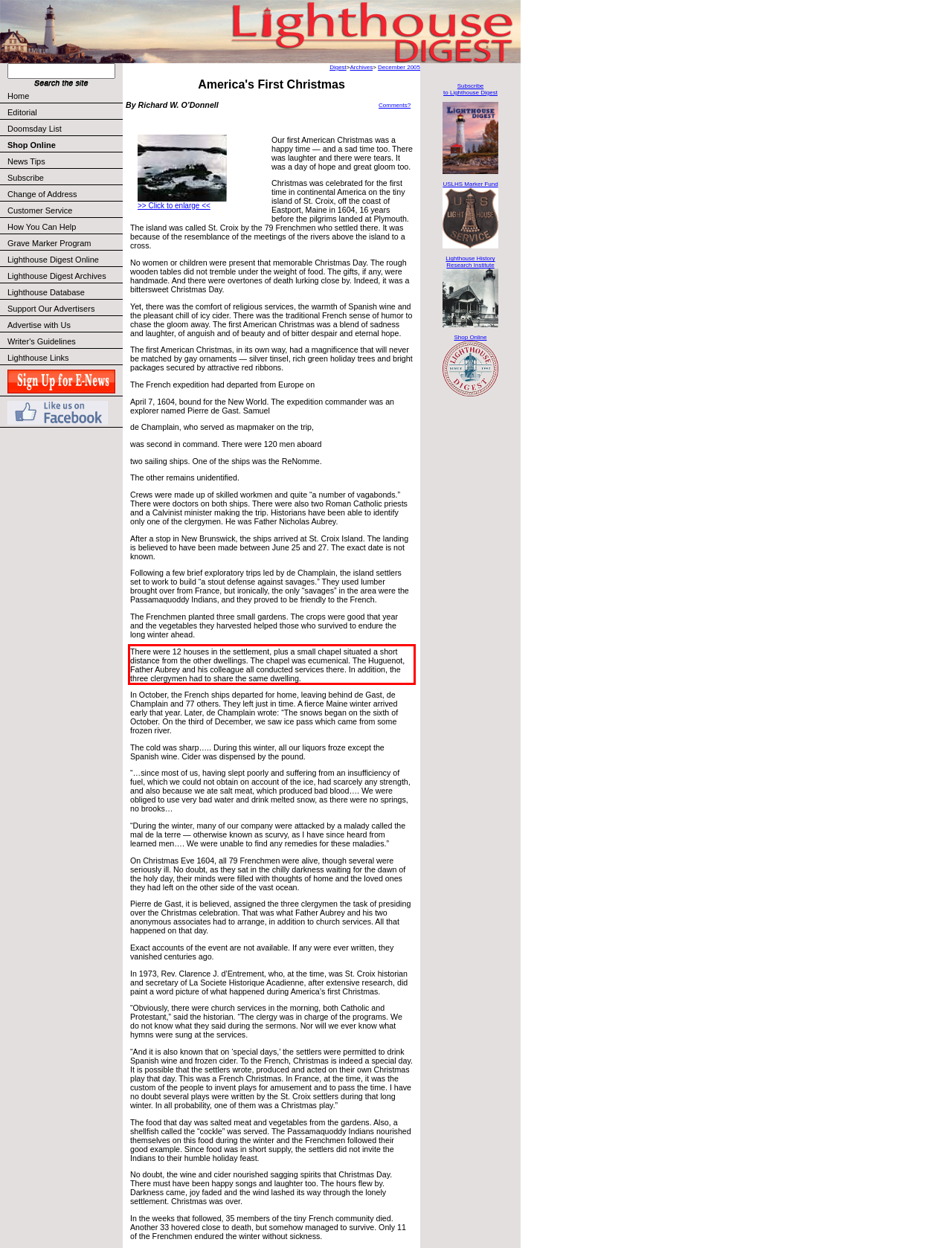Please examine the webpage screenshot containing a red bounding box and use OCR to recognize and output the text inside the red bounding box.

There were 12 houses in the settlement, plus a small chapel situated a short distance from the other dwellings. The chapel was ecumenical. The Huguenot, Father Aubrey and his colleague all conducted services there. In addition, the three clergymen had to share the same dwelling.